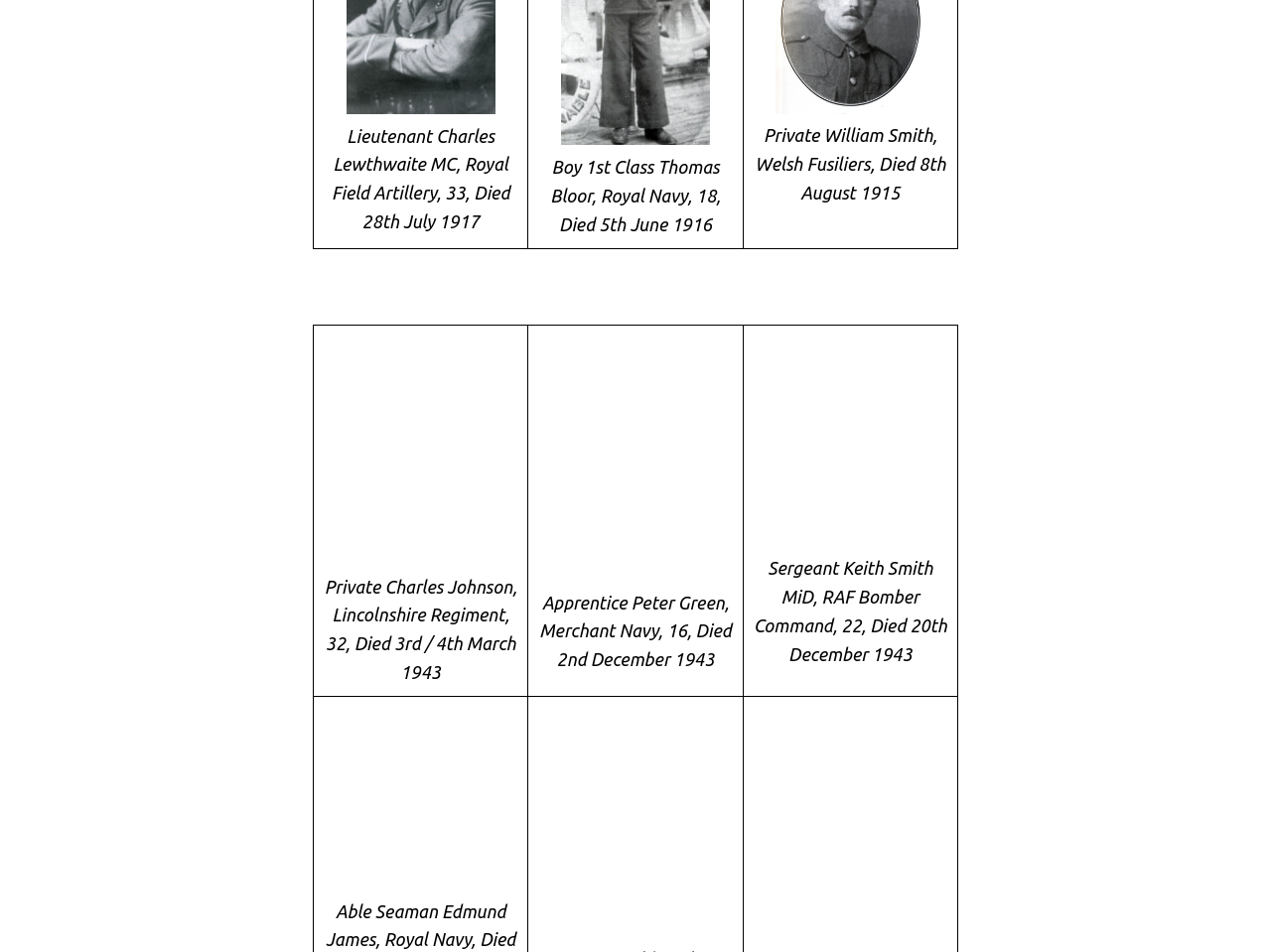Please identify the bounding box coordinates for the region that you need to click to follow this instruction: "Explore the second link".

[0.441, 0.135, 0.559, 0.156]